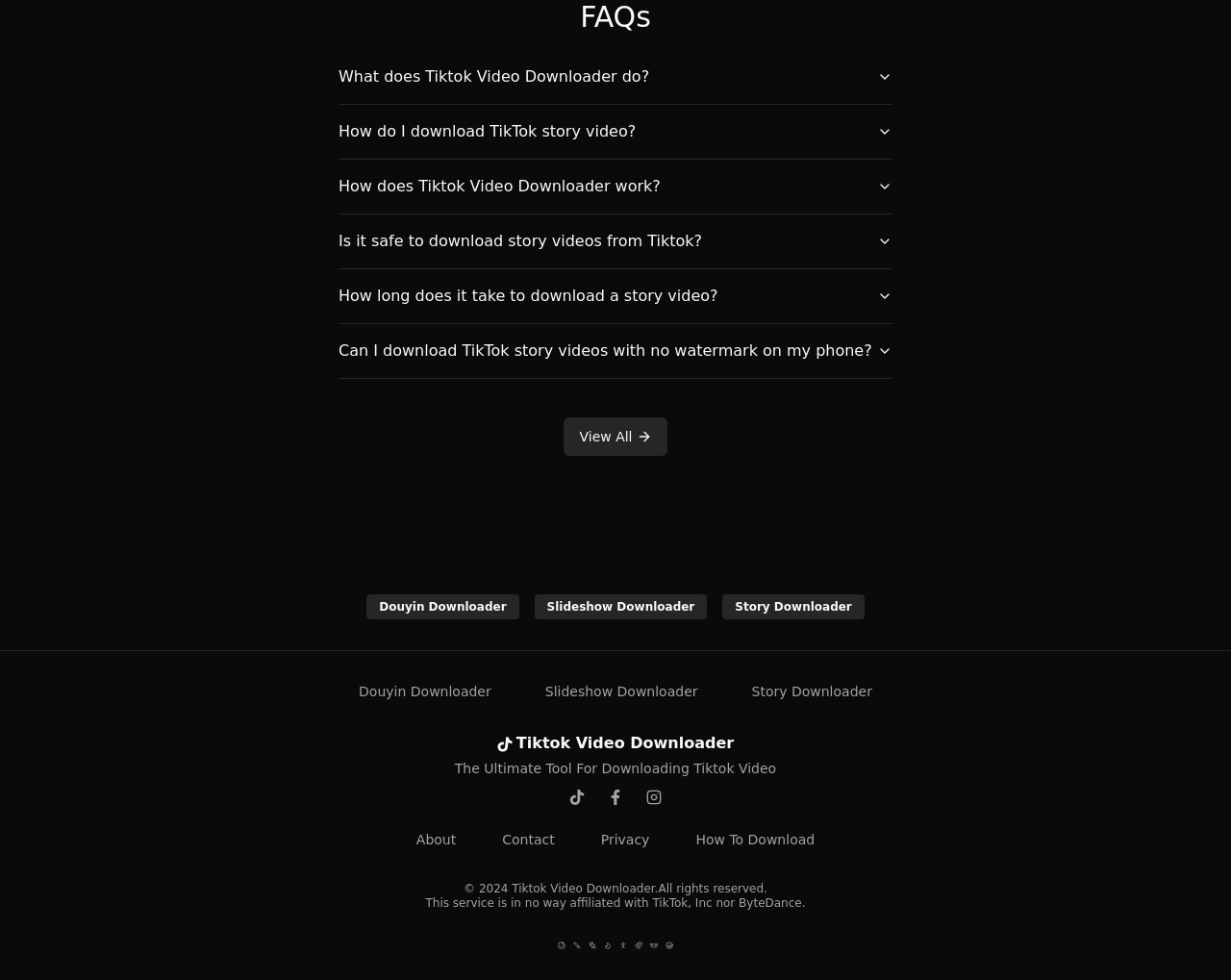Determine the coordinates of the bounding box that should be clicked to complete the instruction: "Go to the 'Douyin Downloader' page". The coordinates should be represented by four float numbers between 0 and 1: [left, top, right, bottom].

[0.298, 0.609, 0.422, 0.627]